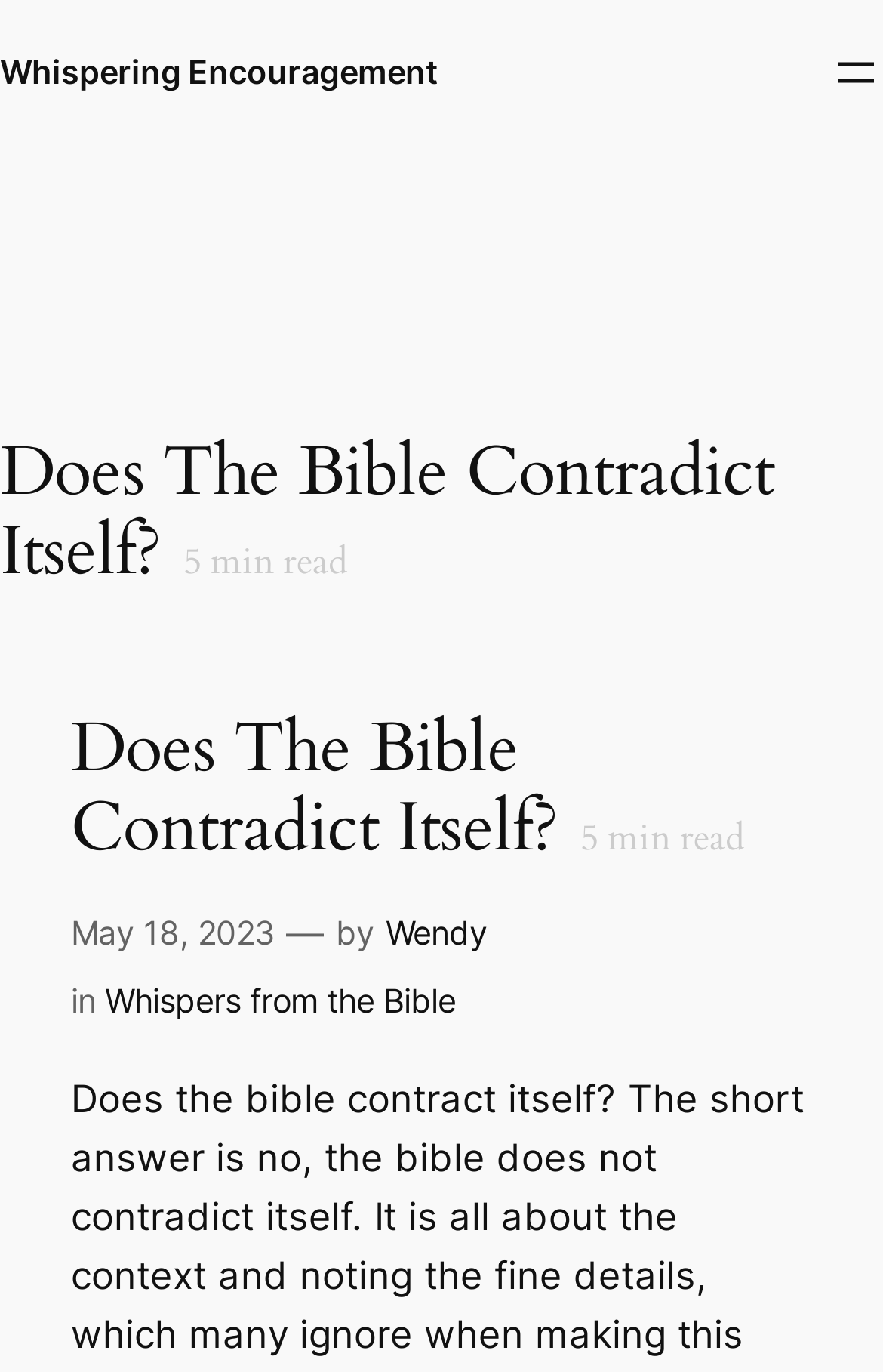Please provide a one-word or short phrase answer to the question:
How many minutes does it take to read the article?

5 min